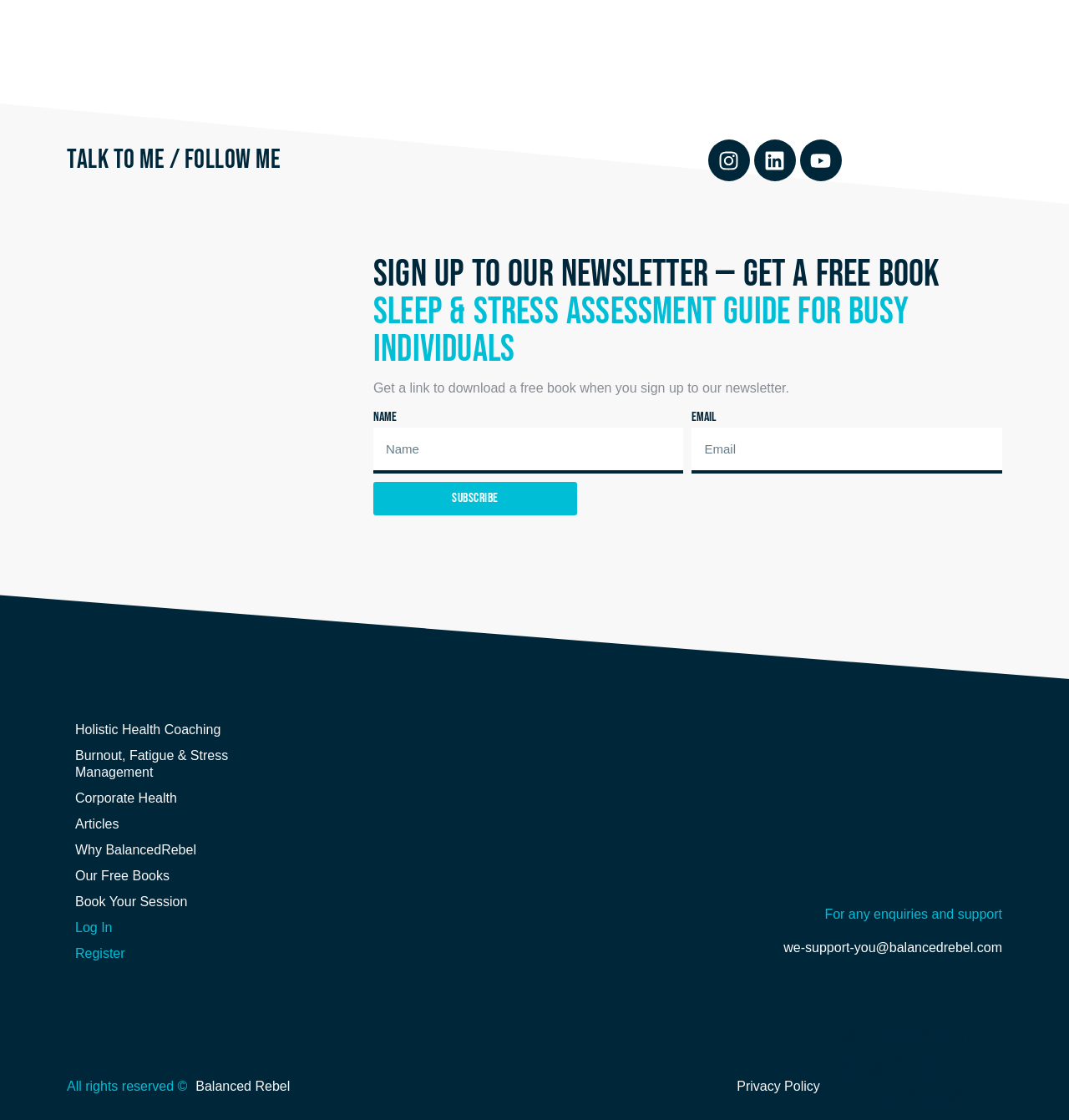What is the email address for enquiries and support?
Refer to the image and provide a concise answer in one word or phrase.

we-support-you@balancedrebel.com